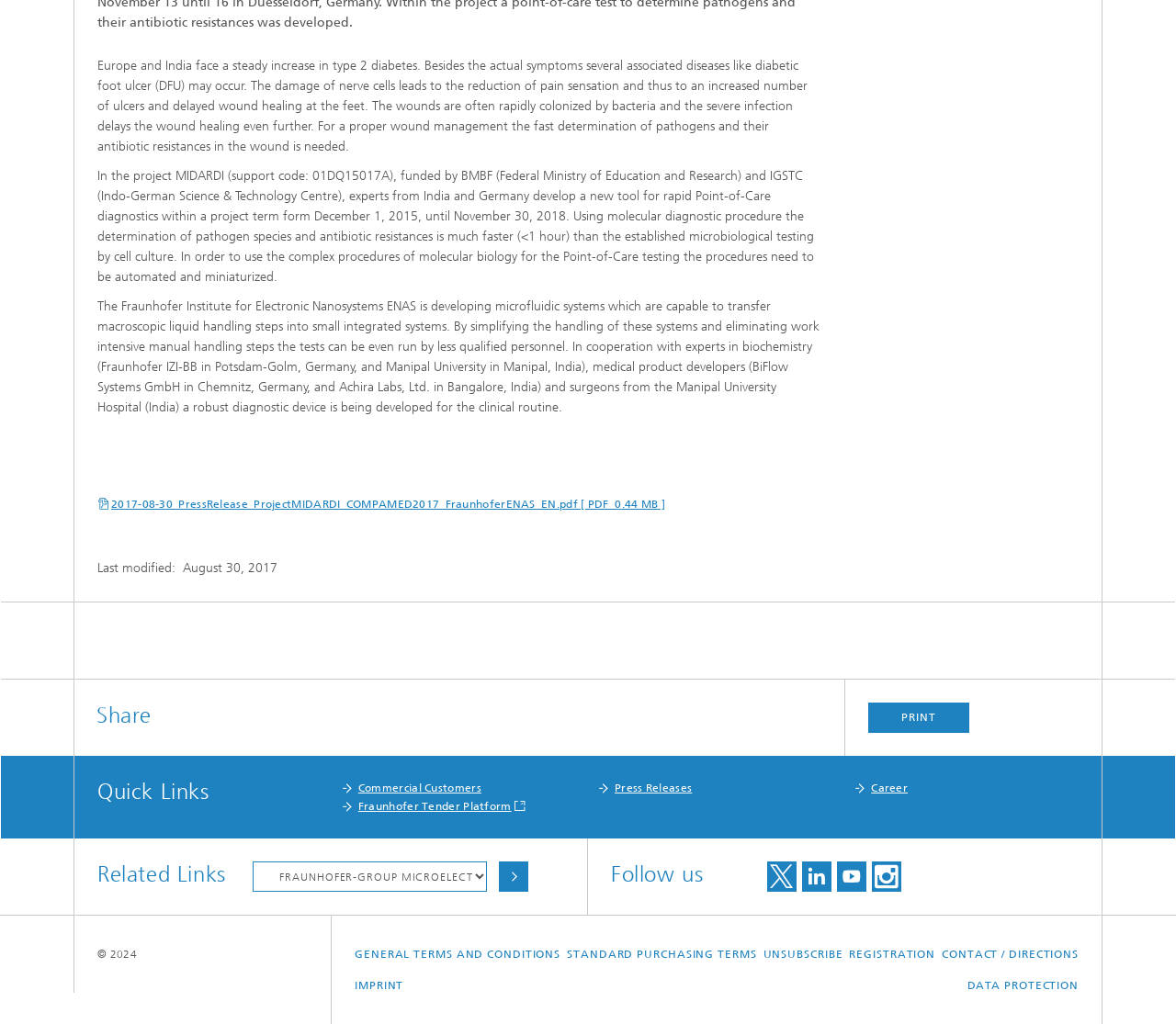Provide the bounding box coordinates for the UI element that is described by this text: "Standard Purchasing Terms". The coordinates should be in the form of four float numbers between 0 and 1: [left, top, right, bottom].

[0.482, 0.917, 0.643, 0.947]